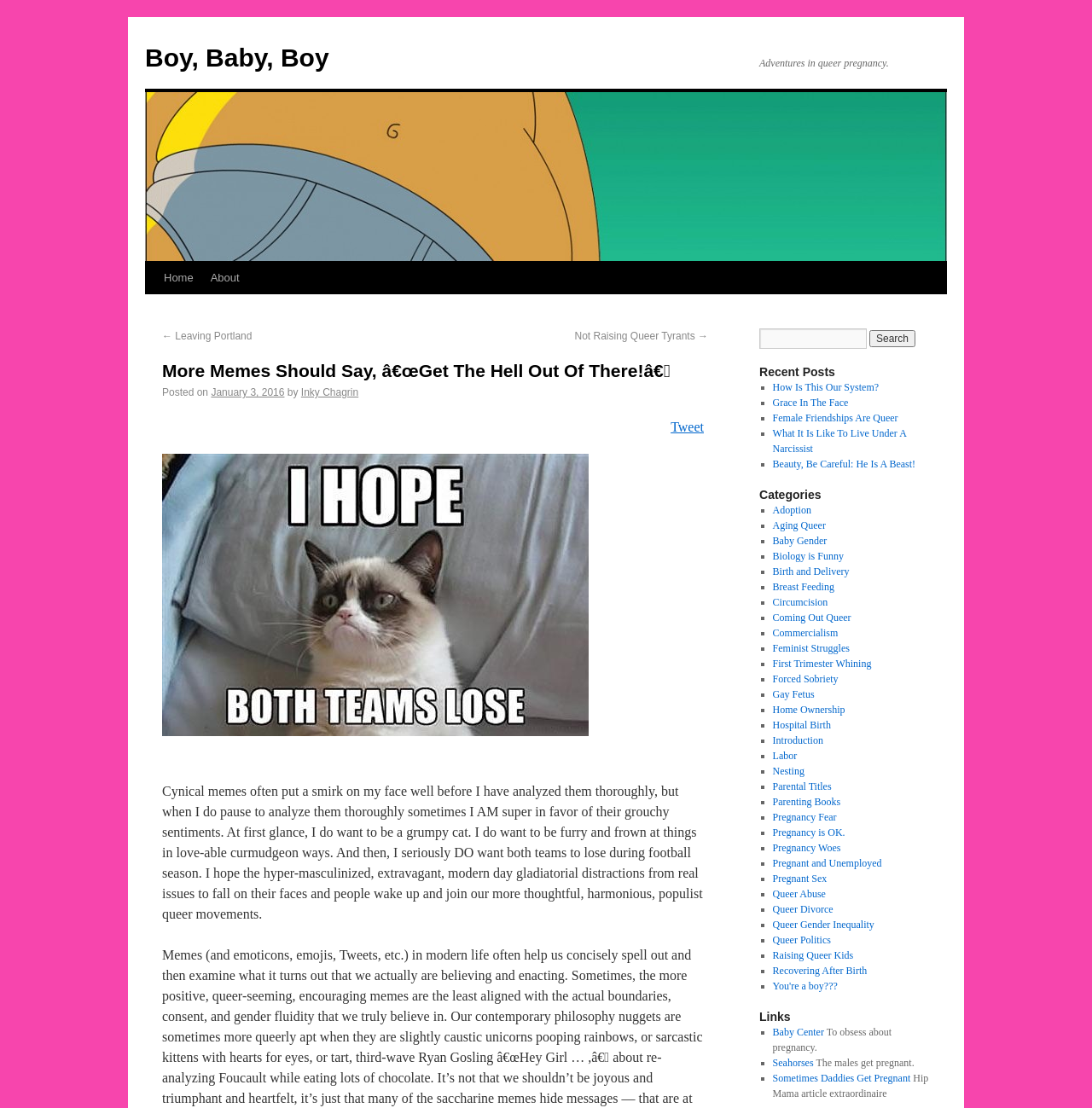Identify the headline of the webpage and generate its text content.

More Memes Should Say, â€œGet The Hell Out Of There!â€